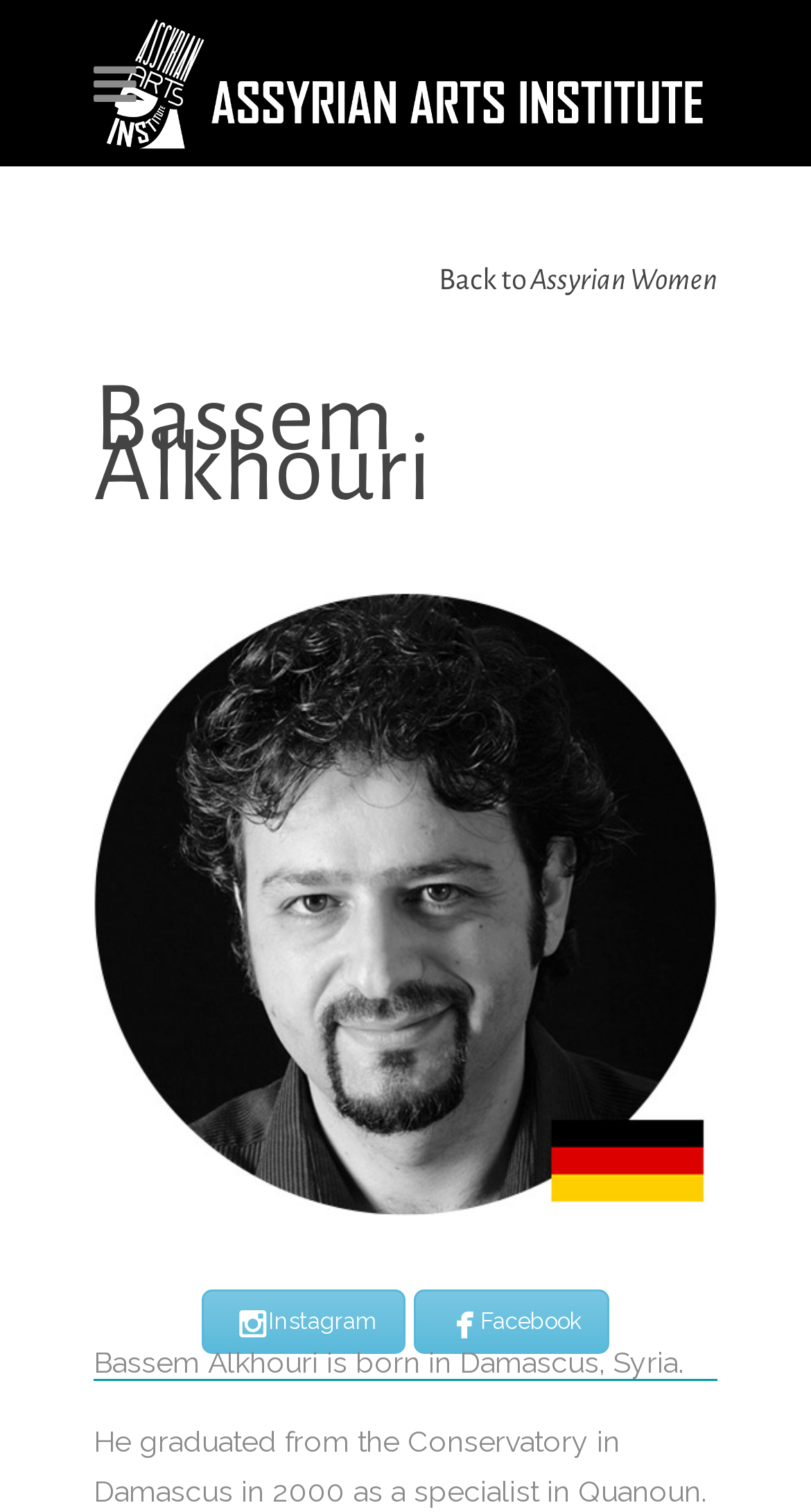What is the name of the webpage's previous page?
Provide an in-depth and detailed explanation in response to the question.

I found this information by reading the text on the webpage, specifically the link 'Back to Assyrian Women' which suggests that the previous page is about Assyrian Women.